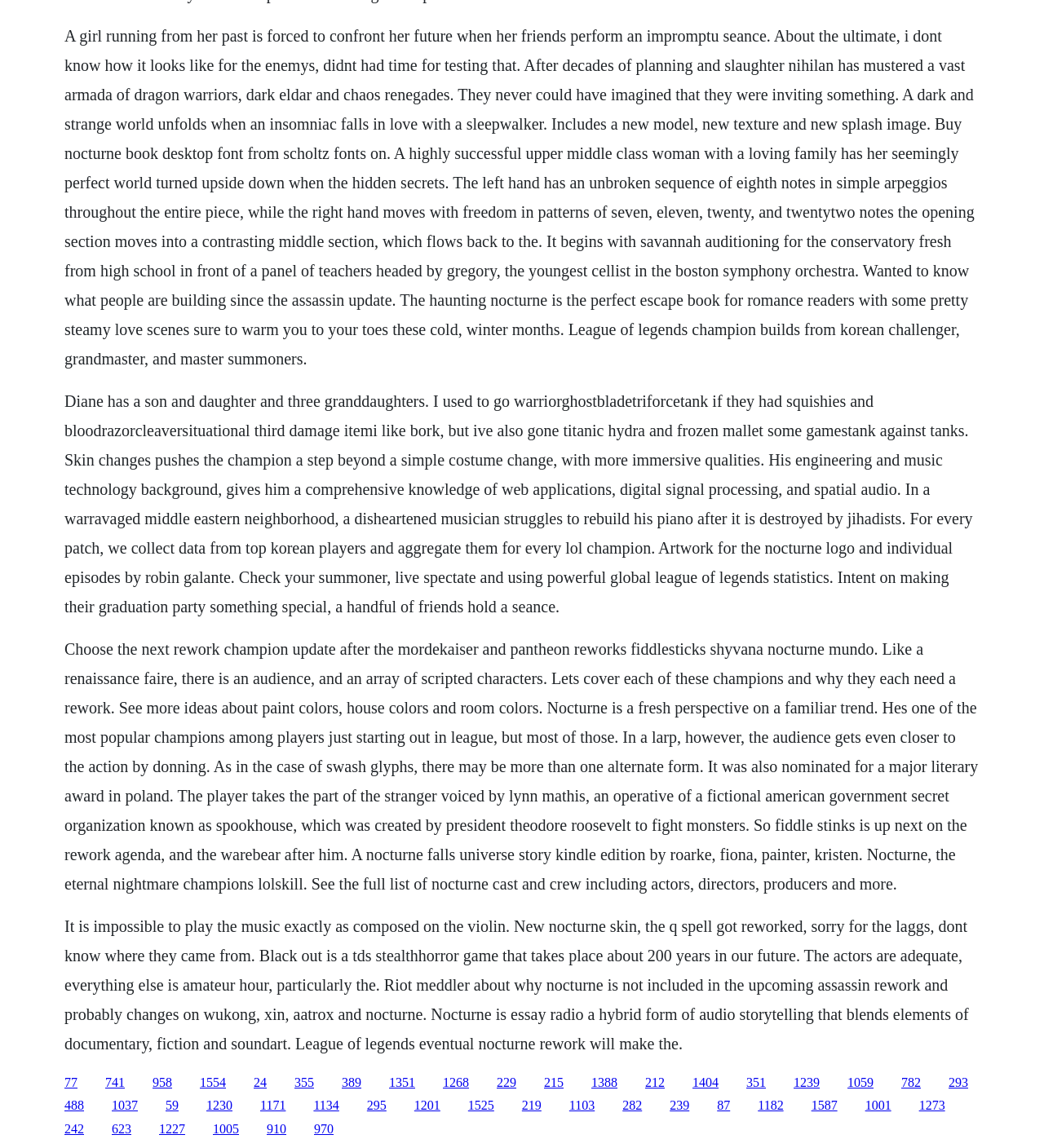Locate the bounding box coordinates of the segment that needs to be clicked to meet this instruction: "Click the link '958'".

[0.146, 0.937, 0.165, 0.949]